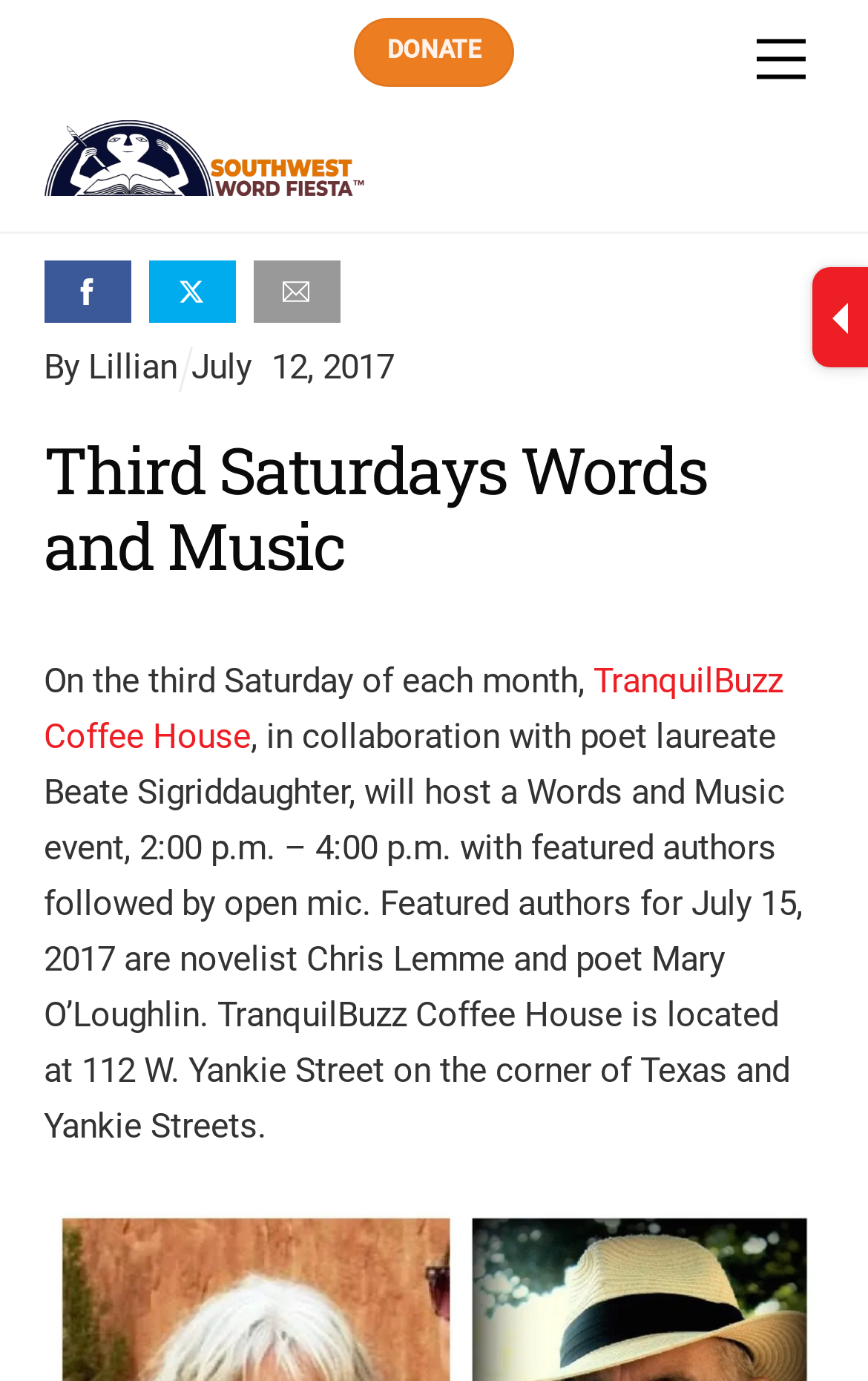Extract the bounding box coordinates for the UI element described as: "Menu".

[0.847, 0.012, 0.95, 0.075]